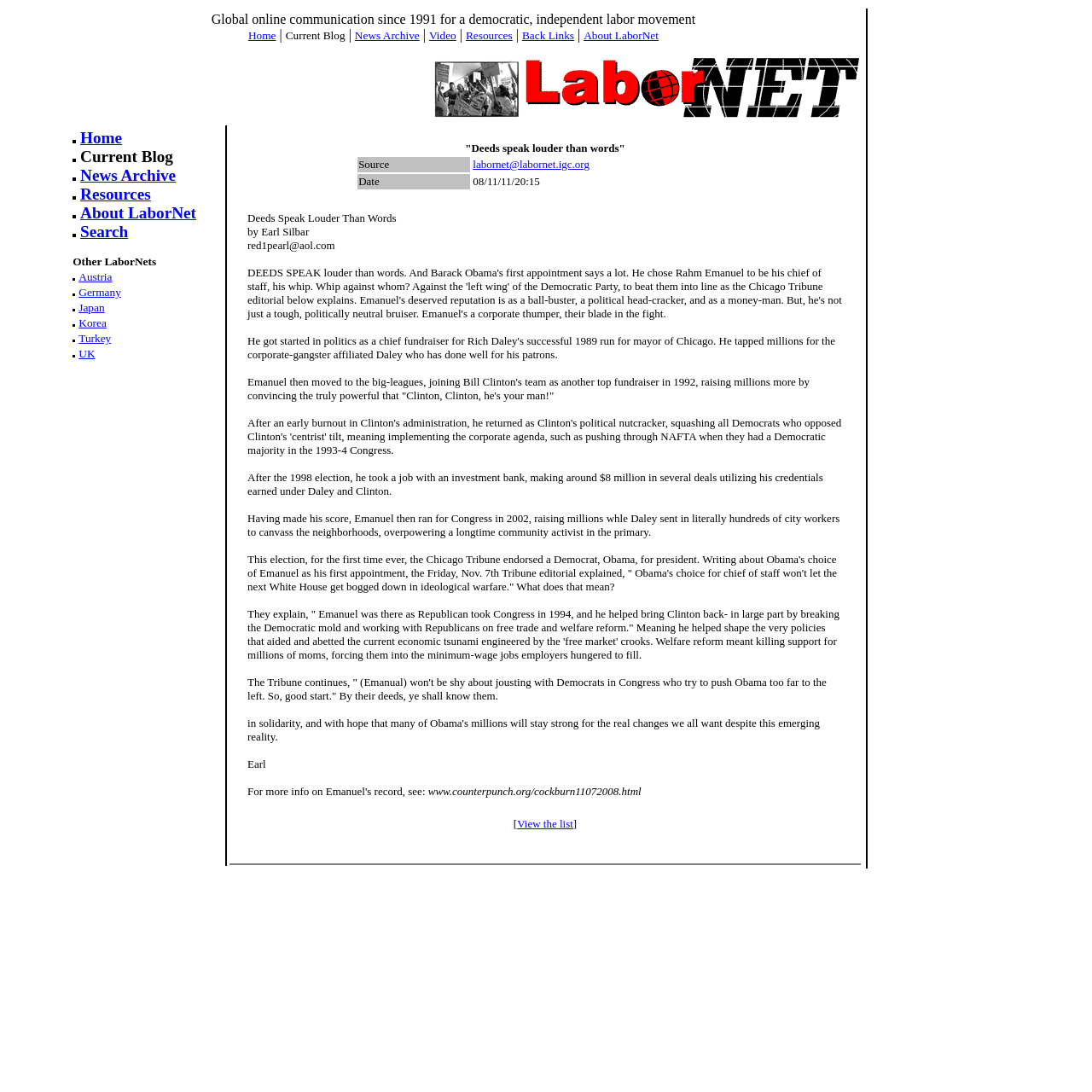Can you find the bounding box coordinates for the element to click on to achieve the instruction: "Search for something"?

[0.073, 0.204, 0.117, 0.22]